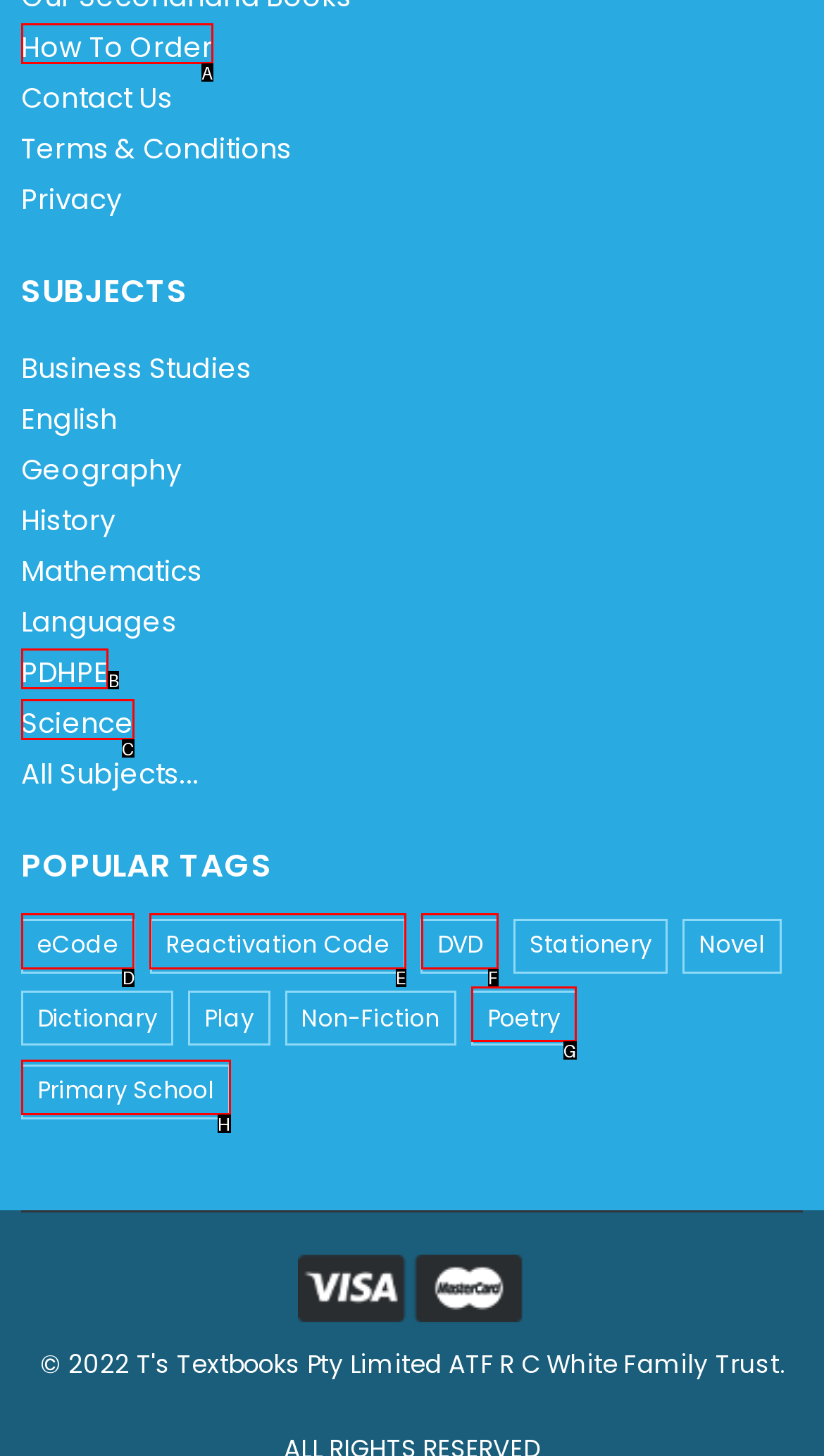Given the description: Primary School, identify the corresponding option. Answer with the letter of the appropriate option directly.

H